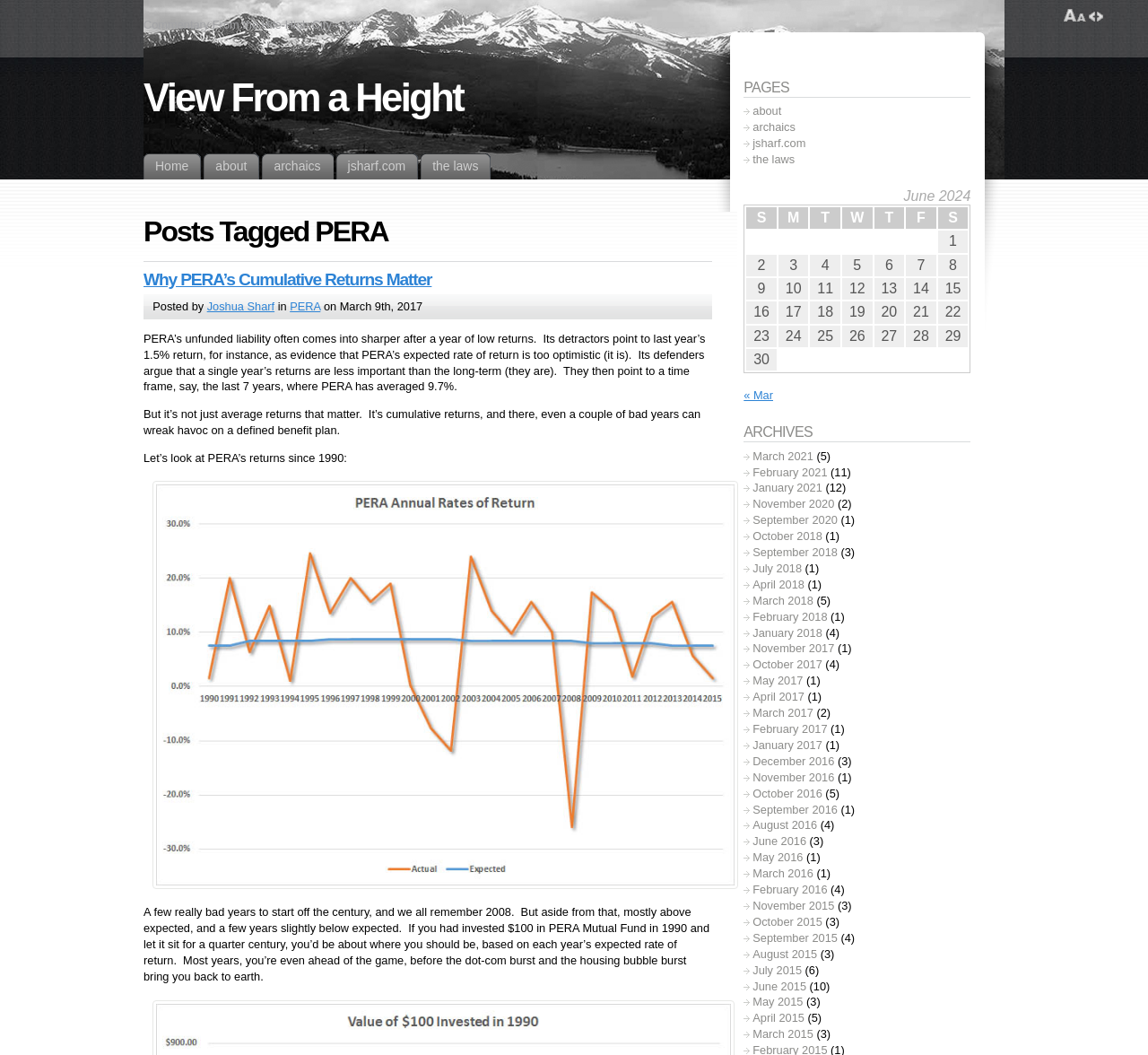Please determine the bounding box coordinates for the element with the description: "archaics".

[0.228, 0.145, 0.29, 0.17]